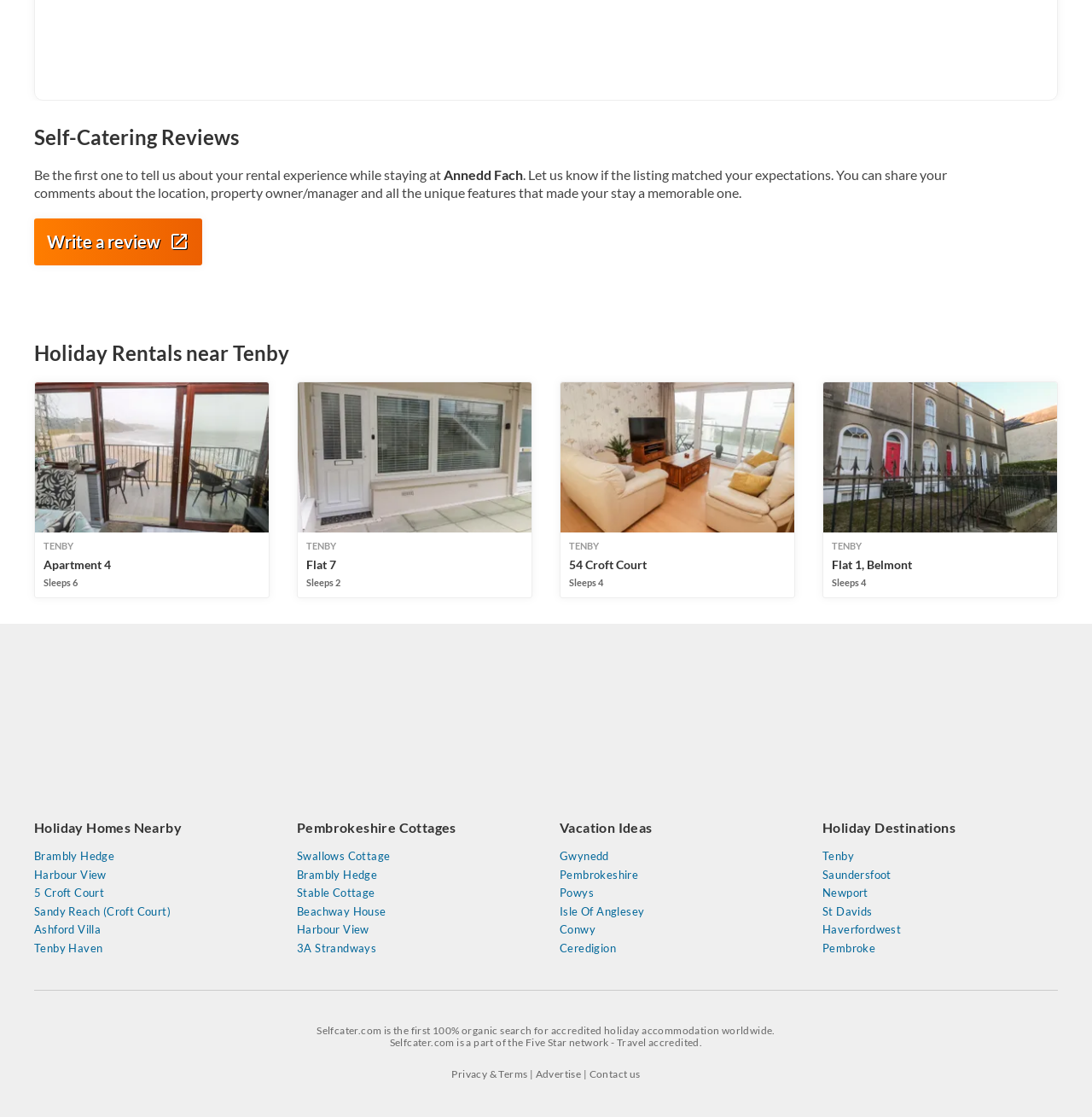What is the purpose of the 'Write a review' link?
Based on the image, answer the question with as much detail as possible.

The 'Write a review' link is likely intended for users to share their experiences and opinions about their holiday rentals. The text preceding the link asks users to 'Let us know if the listing matched your expectations' and to 'share your comments about the location, property owner/manager and all the unique features that made your stay a memorable one'.